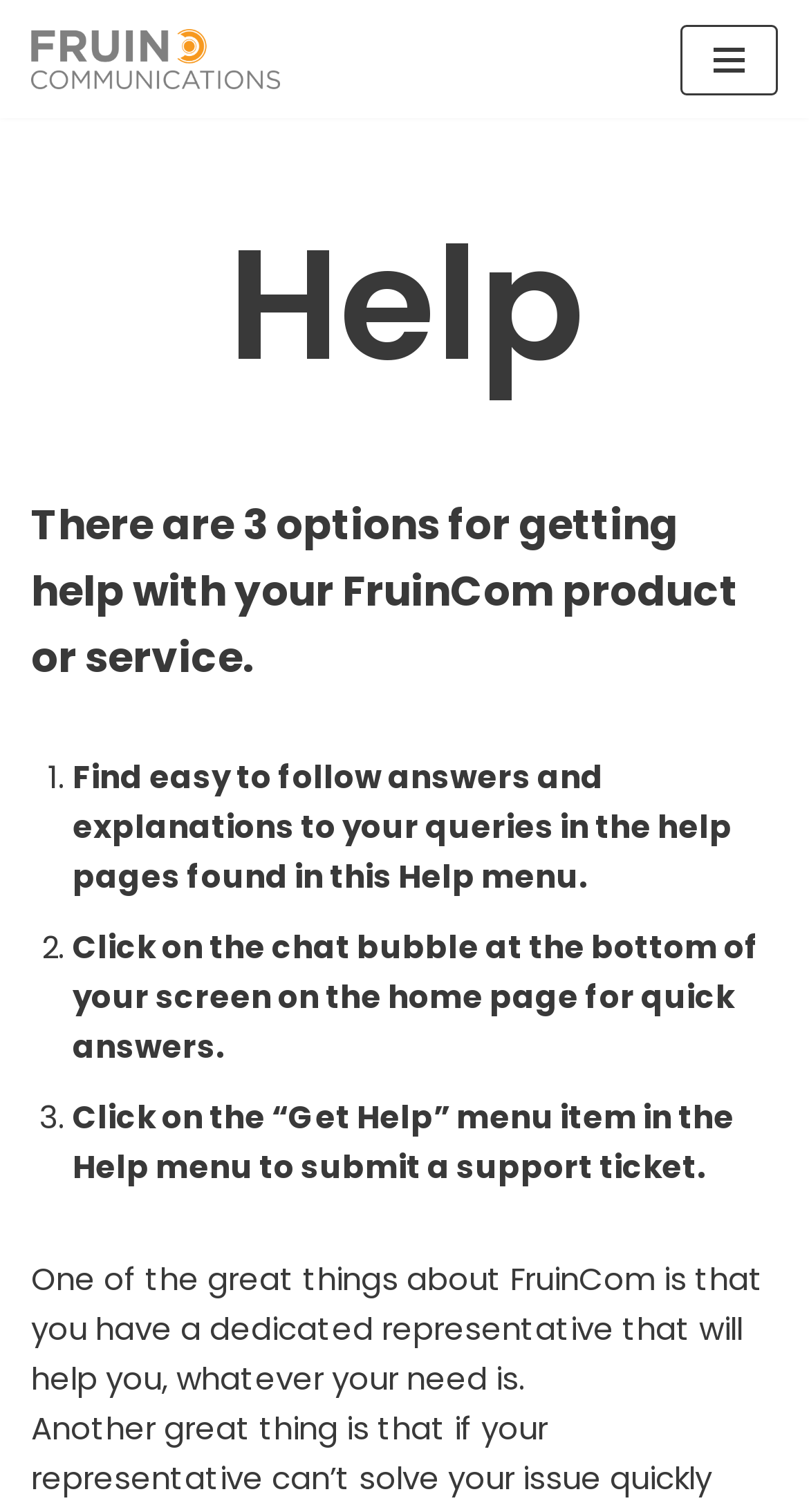How many options are there for getting help?
Provide a fully detailed and comprehensive answer to the question.

The webpage lists three options for getting help with FruinCom products or services, which are finding answers in the help pages, clicking on the chat bubble for quick answers, and submitting a support ticket through the 'Get Help' menu item.